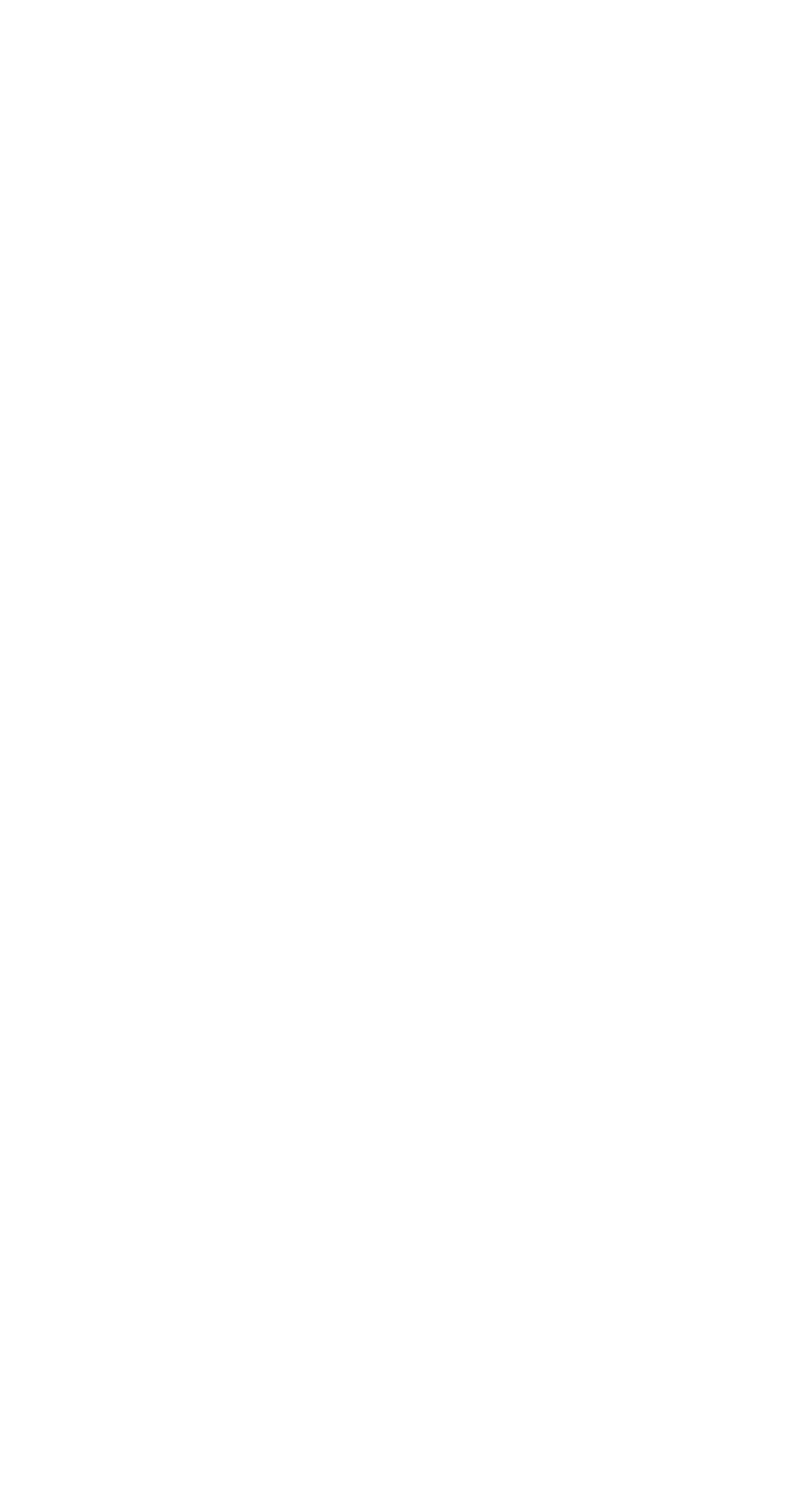What is the topic of the first link?
Based on the screenshot, provide your answer in one word or phrase.

Convection-permitting Ensemble Forecasts